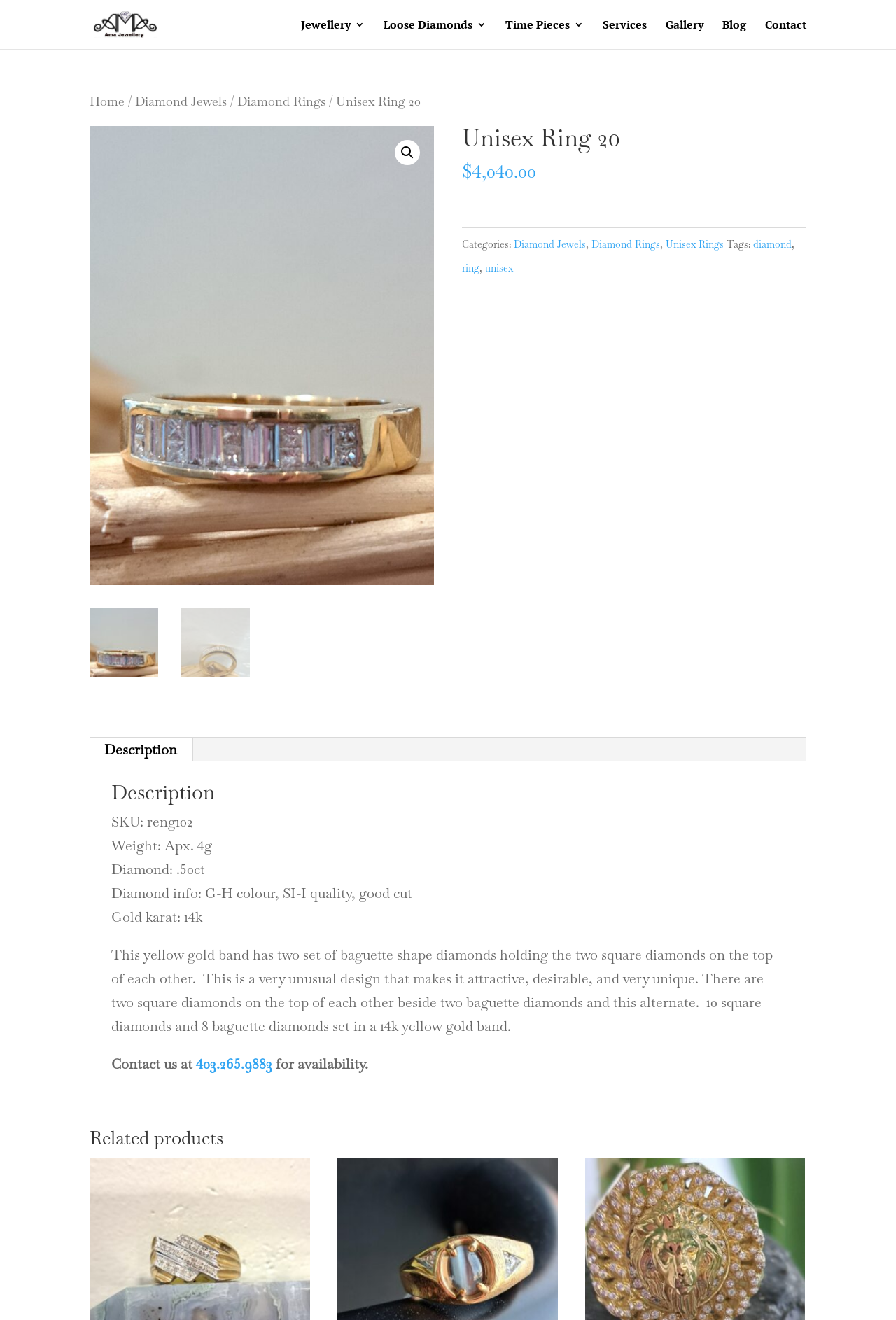Kindly determine the bounding box coordinates of the area that needs to be clicked to fulfill this instruction: "Search by clicking on the magnifying glass icon".

[0.44, 0.106, 0.468, 0.125]